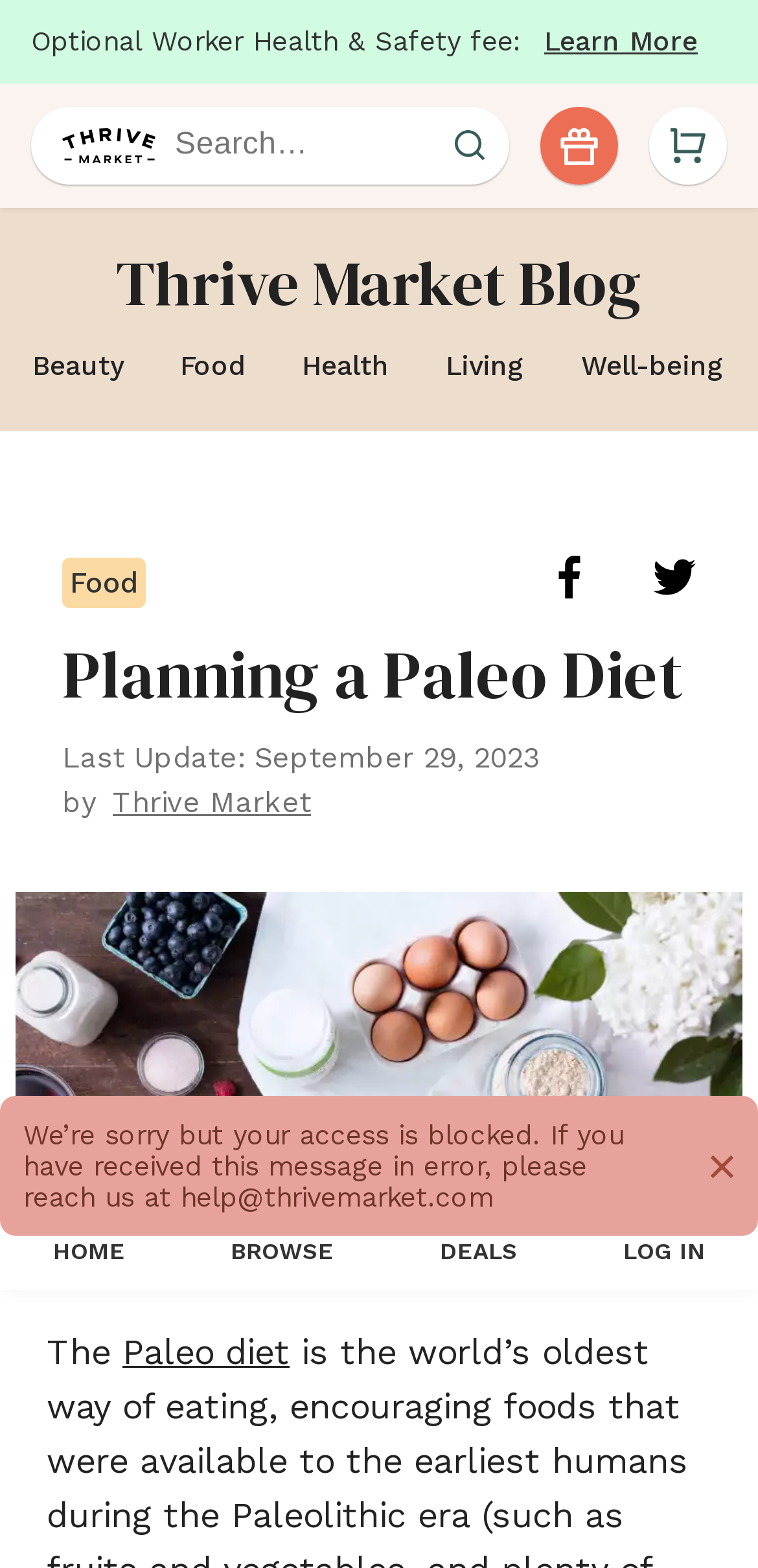Determine the bounding box coordinates for the UI element described. Format the coordinates as (top-left x, top-left y, bottom-right x, bottom-right y) and ensure all values are between 0 and 1. Element description: LOG IN

[0.753, 0.743, 1.0, 0.823]